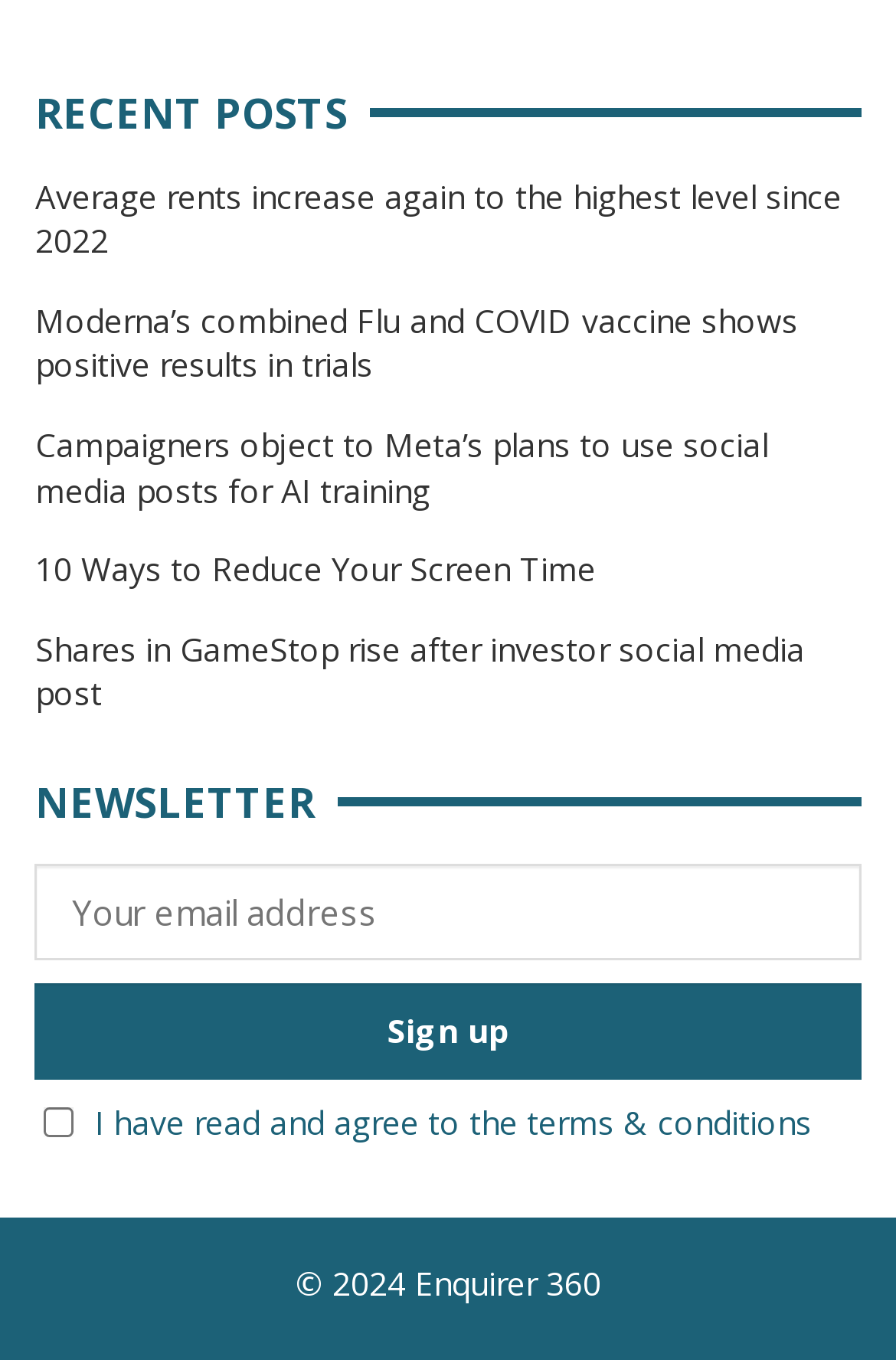What is the name of the website?
Based on the image, answer the question with as much detail as possible.

I found a link element at the bottom of the page with the text 'Enquirer 360', which is likely the name of the website.